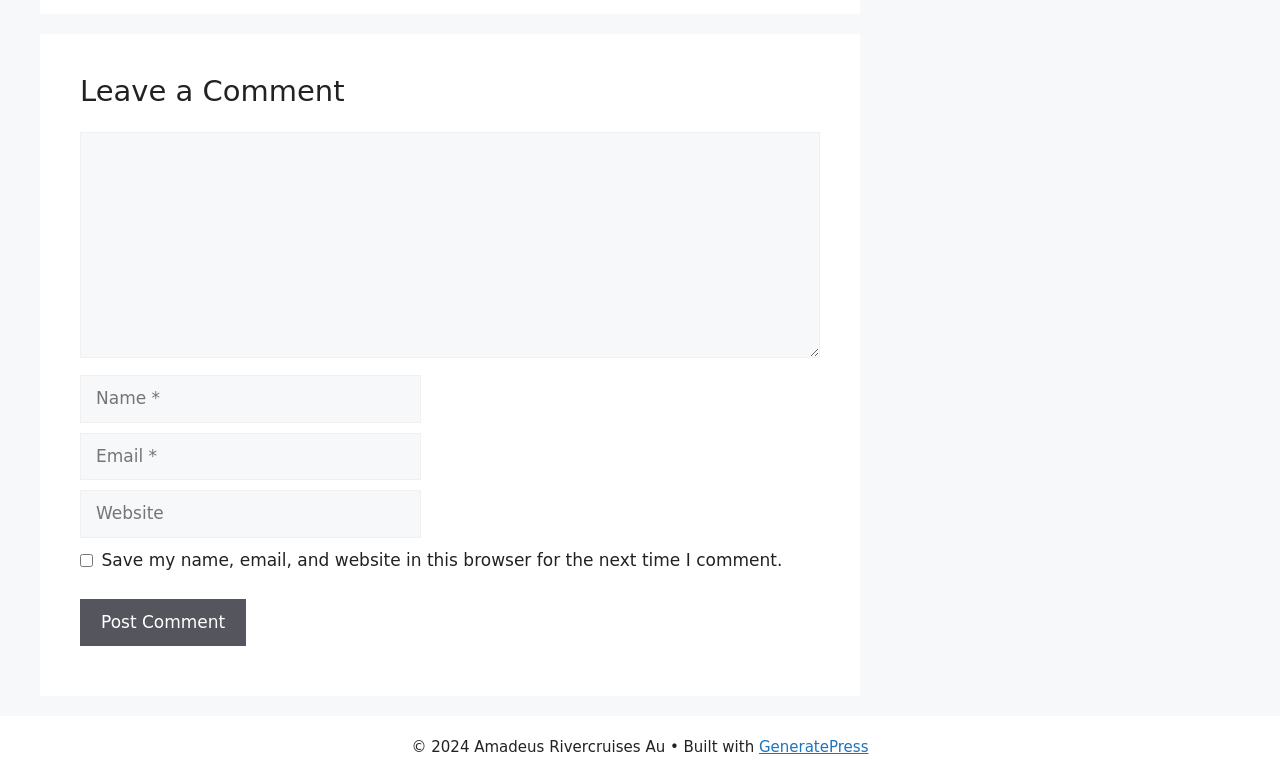Provide a single word or phrase answer to the question: 
How many fields are required to post a comment?

Three